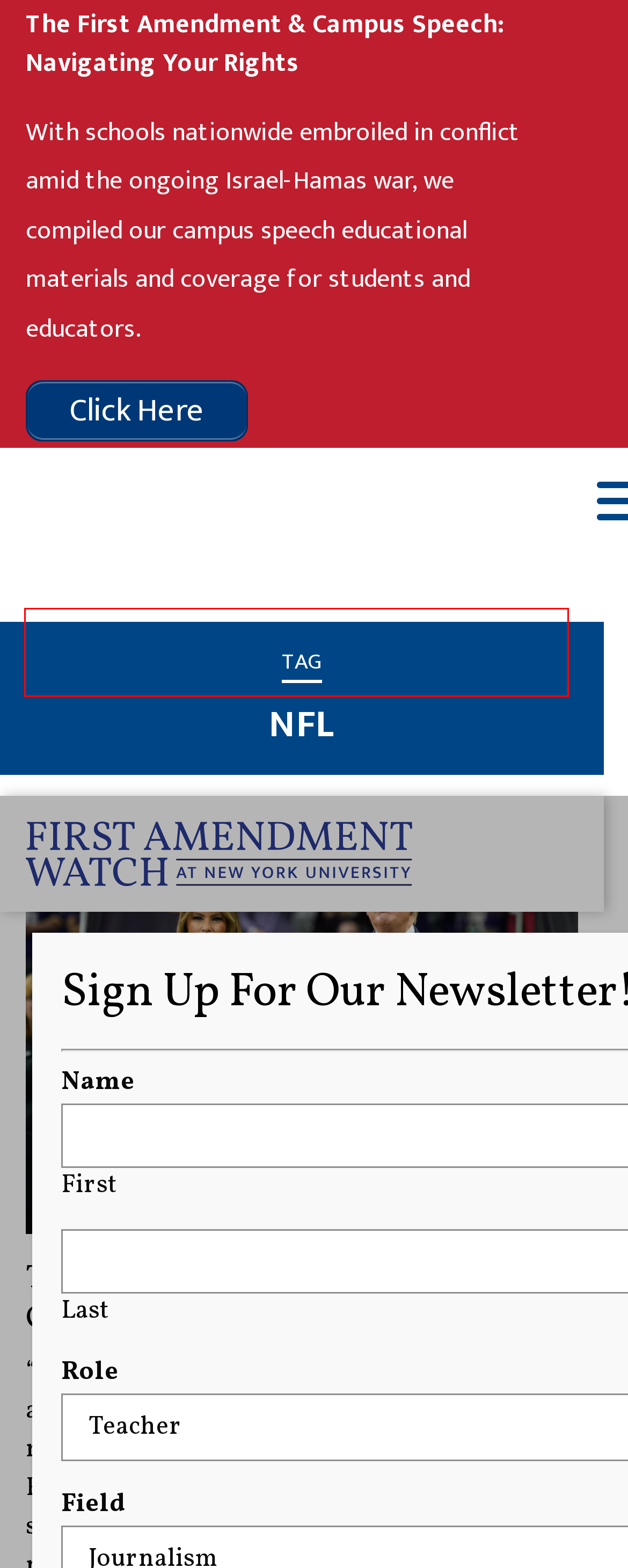Evaluate the webpage screenshot and identify the element within the red bounding box. Select the webpage description that best fits the new webpage after clicking the highlighted element. Here are the candidates:
A. Campus Speech Modules Archives - First Amendment Watch
B. Team - First Amendment Watch
C. Newsmaker Interviews - First Amendment Watch
D. Mission - First Amendment Watch
E. Top Teacher Kneels During Championship College Football Game
F. About - First Amendment Watch
G. Defamation - First Amendment Watch
H. Deep Dives - First Amendment Watch

E